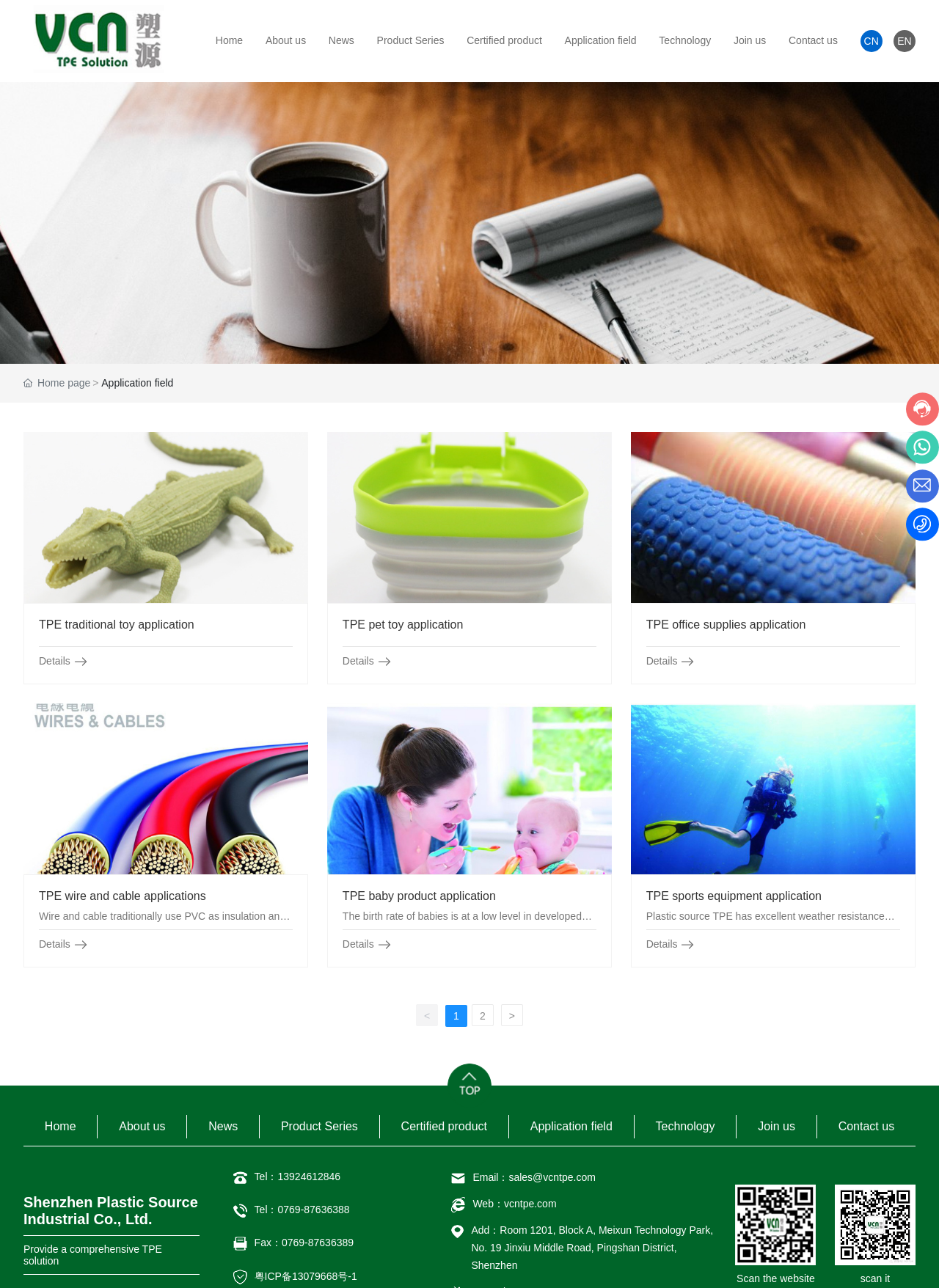Determine the bounding box coordinates for the element that should be clicked to follow this instruction: "Contact us via phone 13924612846". The coordinates should be given as four float numbers between 0 and 1, in the format [left, top, right, bottom].

[0.271, 0.909, 0.363, 0.918]